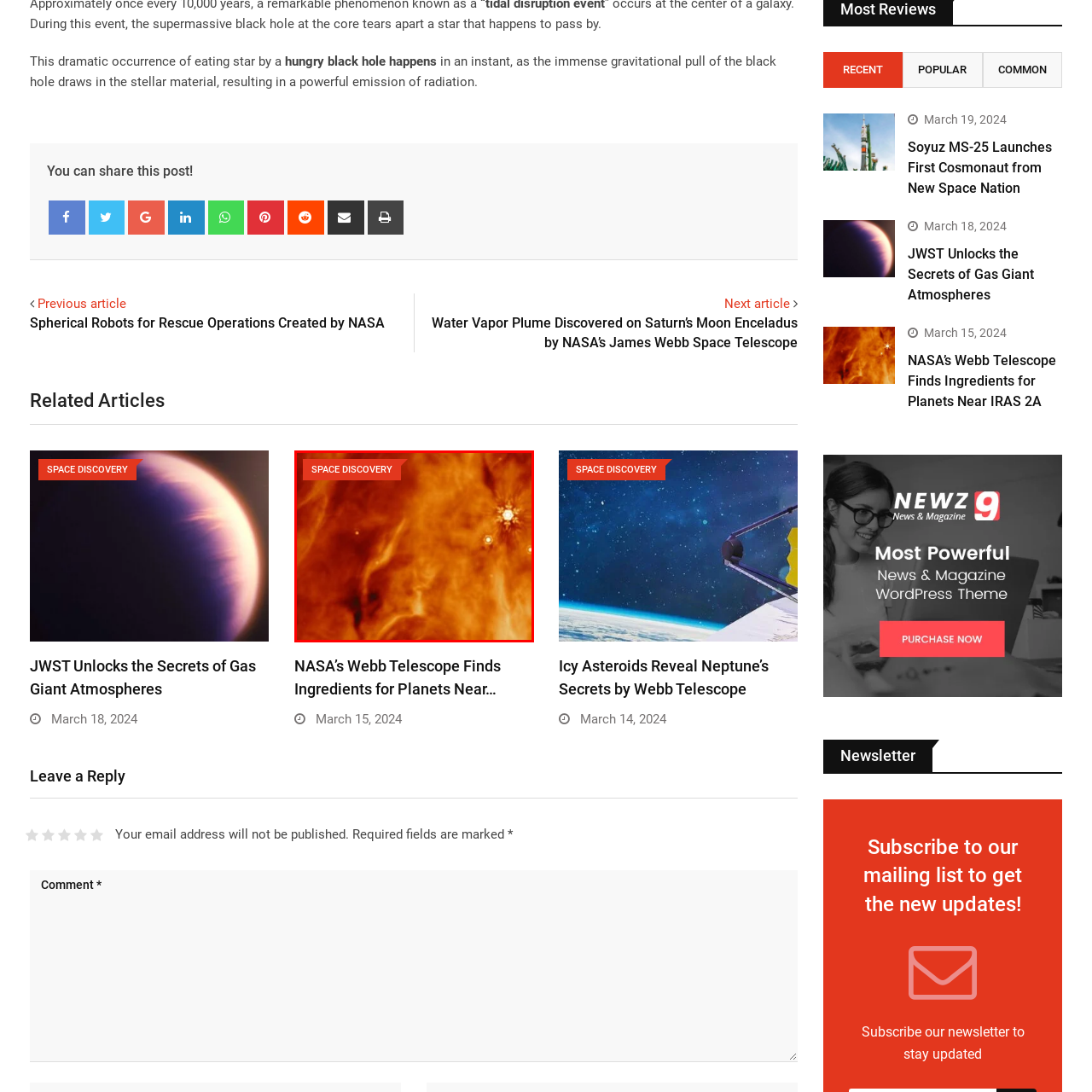Elaborate on the contents of the image marked by the red border.

This captivating image, titled "Space Discovery," features a stunning view of cosmic phenomena characterized by vibrant orange hues. The visual highlights the intricate textures and patterns found in celestial environments, evoking the vastness and mystery of space. Illuminated points resembling stars are scattered throughout, hinting at the presence of distant stellar bodies amidst swirling clouds of gas and cosmic dust. The visual representation emphasizes the ongoing exploration and fascination with the universe, making it a perfect illustration for articles focused on astronomical discoveries and advancements in space science.